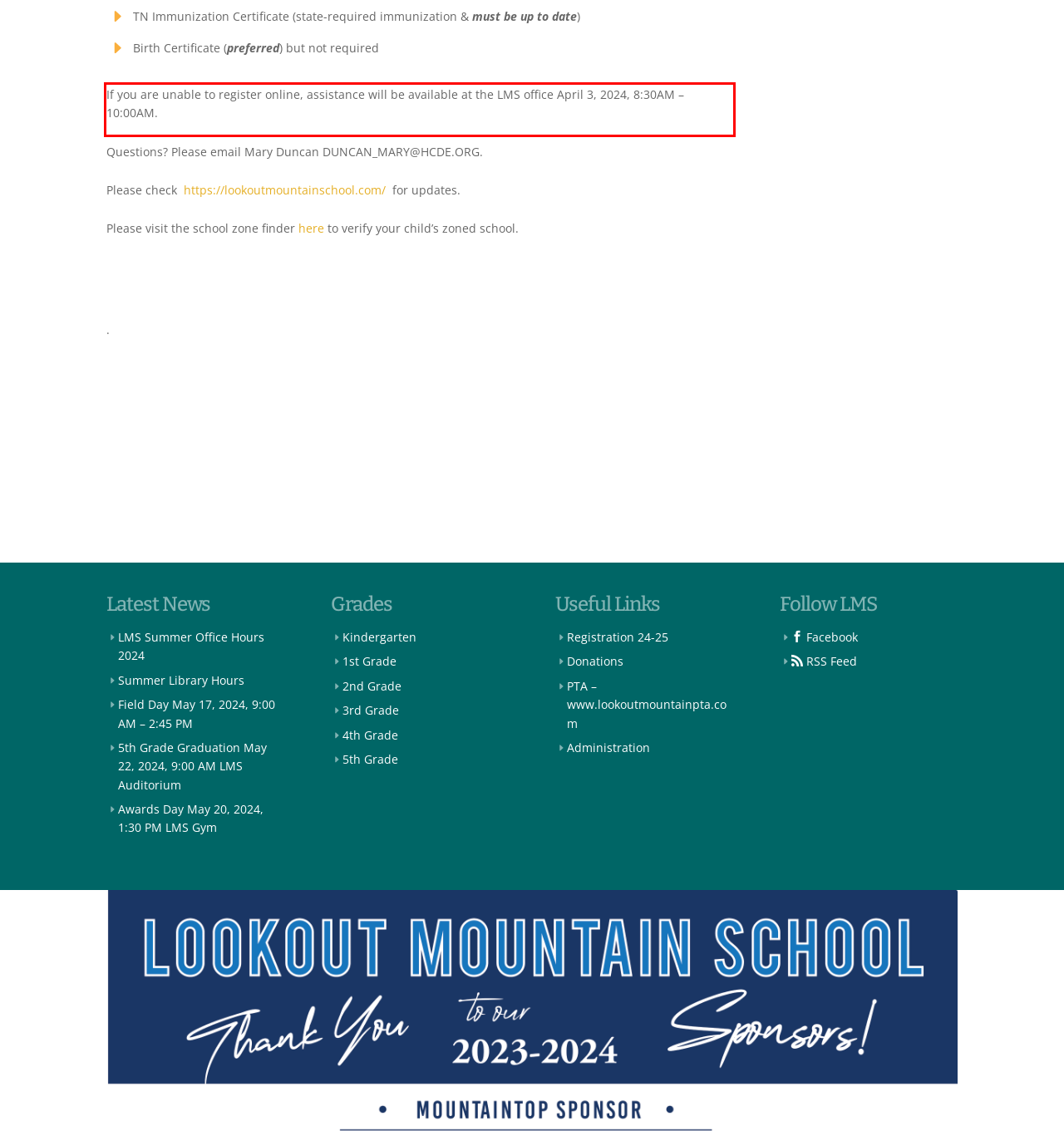Given a webpage screenshot, locate the red bounding box and extract the text content found inside it.

If you are unable to register online, assistance will be available at the LMS office April 3, 2024, 8:30AM – 10:00AM.